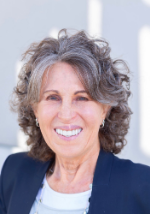Refer to the image and provide an in-depth answer to the question: 
What is the color of the woman's blazer?

According to the caption, the woman is wearing a dark blazer over a light top, indicating that the blazer is a darker shade compared to the top.